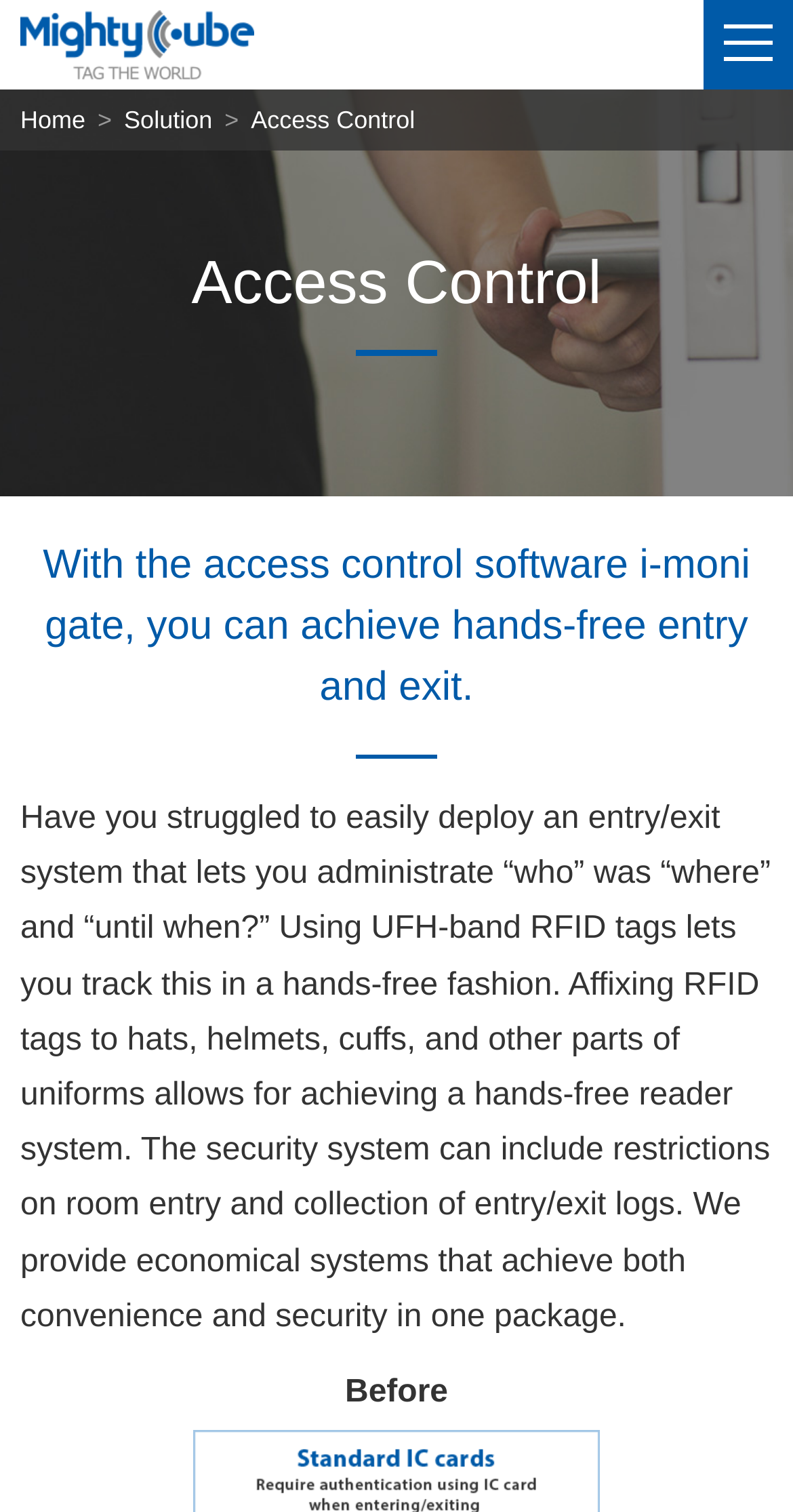What is the name of the company?
Please look at the screenshot and answer using one word or phrase.

Mighty Cube